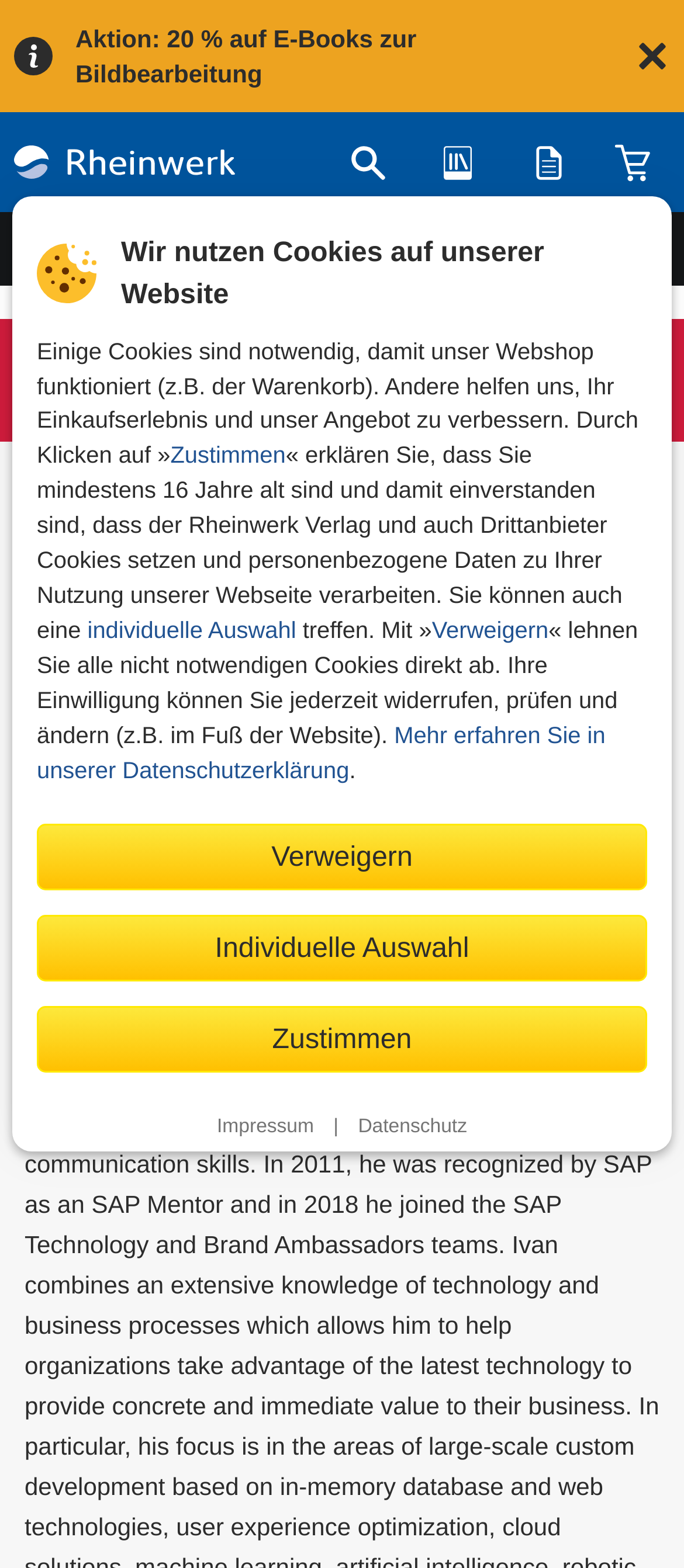Using the details in the image, give a detailed response to the question below:
What is the name of the publisher?

The name of the publisher can be found in the image element with the text 'Rheinwerk Verlag – Ihr Fachverlag für Bücher aus IT, Design und Fotografie', which is located near the top of the webpage.